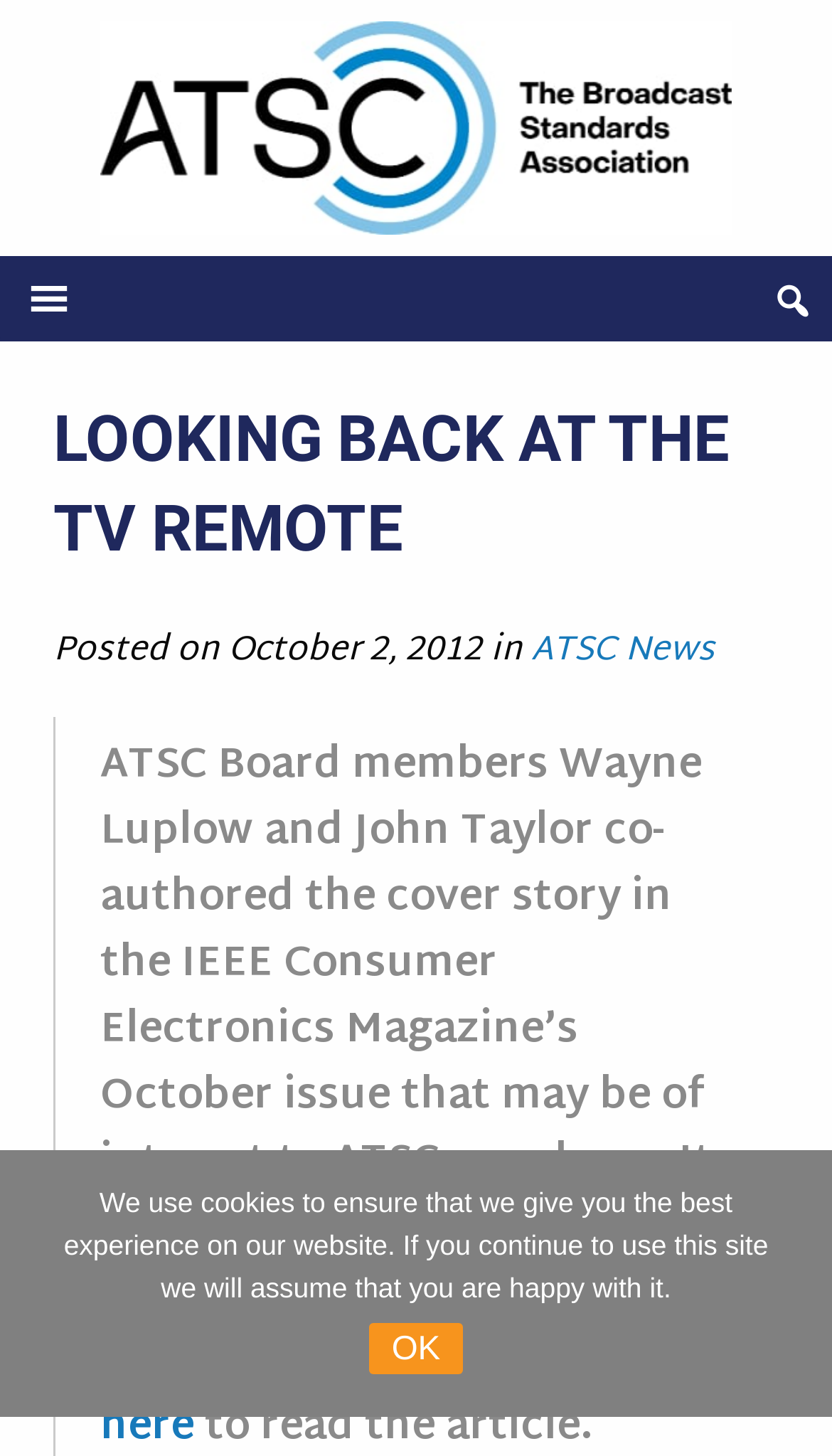Please determine the bounding box of the UI element that matches this description: aria-label="Search Site" name="s". The coordinates should be given as (top-left x, top-left y, bottom-right x, bottom-right y), with all values between 0 and 1.

[0.921, 0.188, 0.985, 0.225]